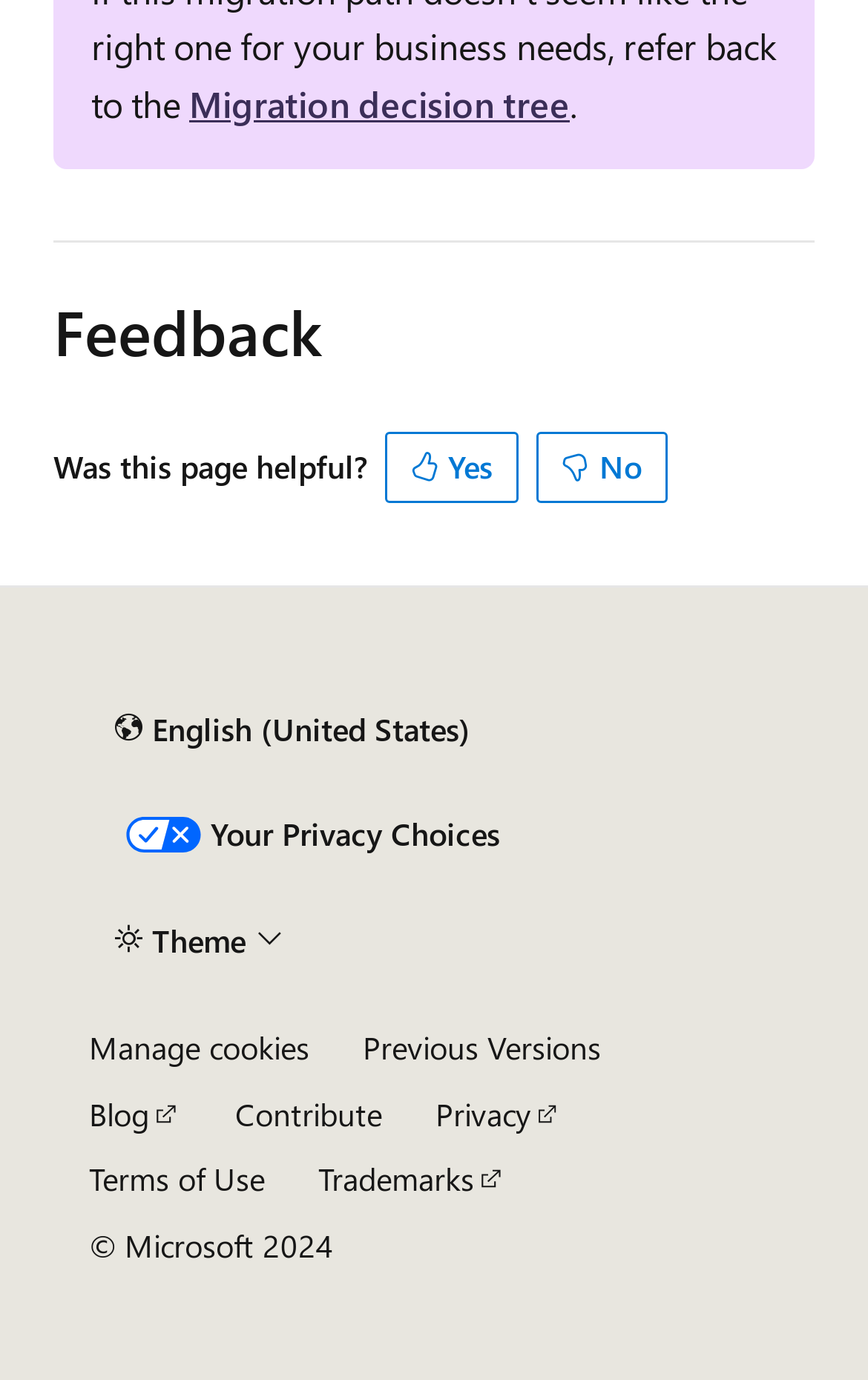With reference to the screenshot, provide a detailed response to the question below:
What is the copyright year of Microsoft?

The StaticText '© Microsoft 2024' at the bottom of the webpage indicates that the copyright year of Microsoft is 2024.